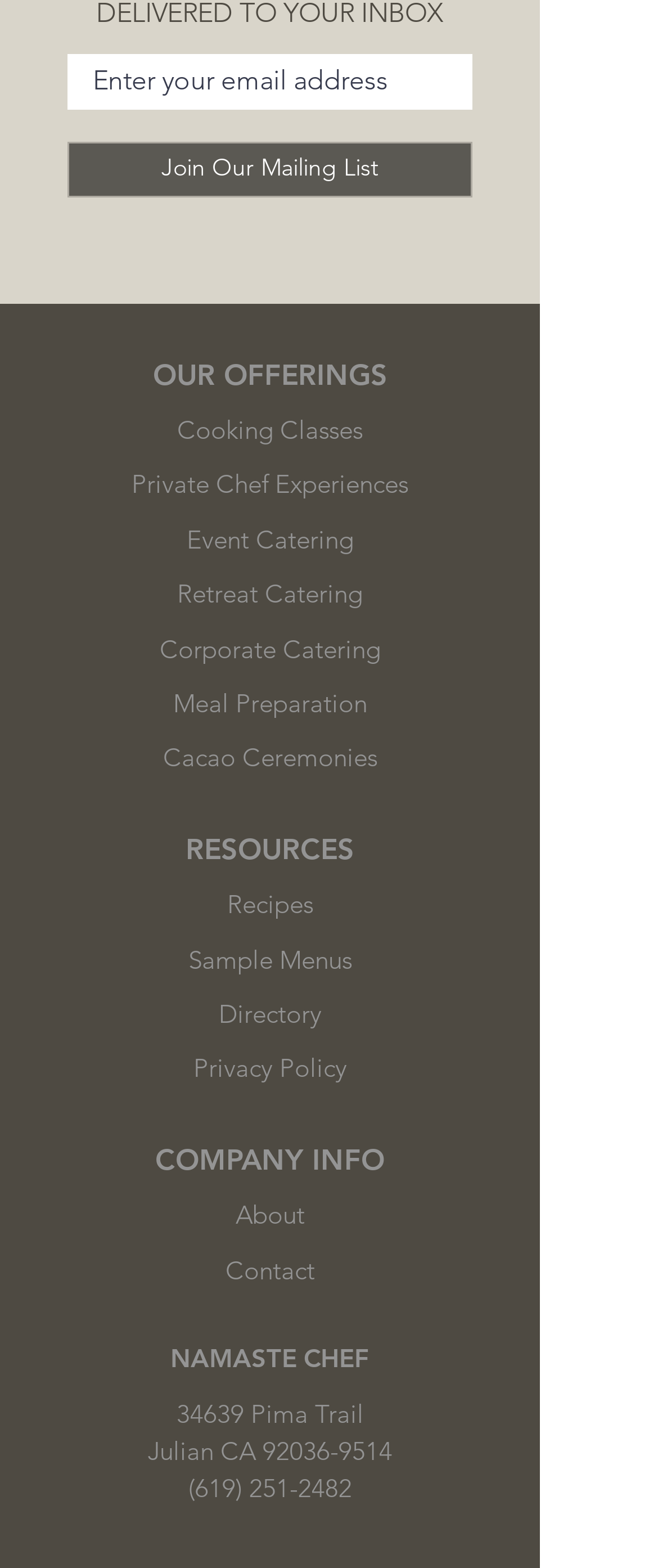Please reply to the following question using a single word or phrase: 
What is the location of Namaste Chef?

Julian, CA